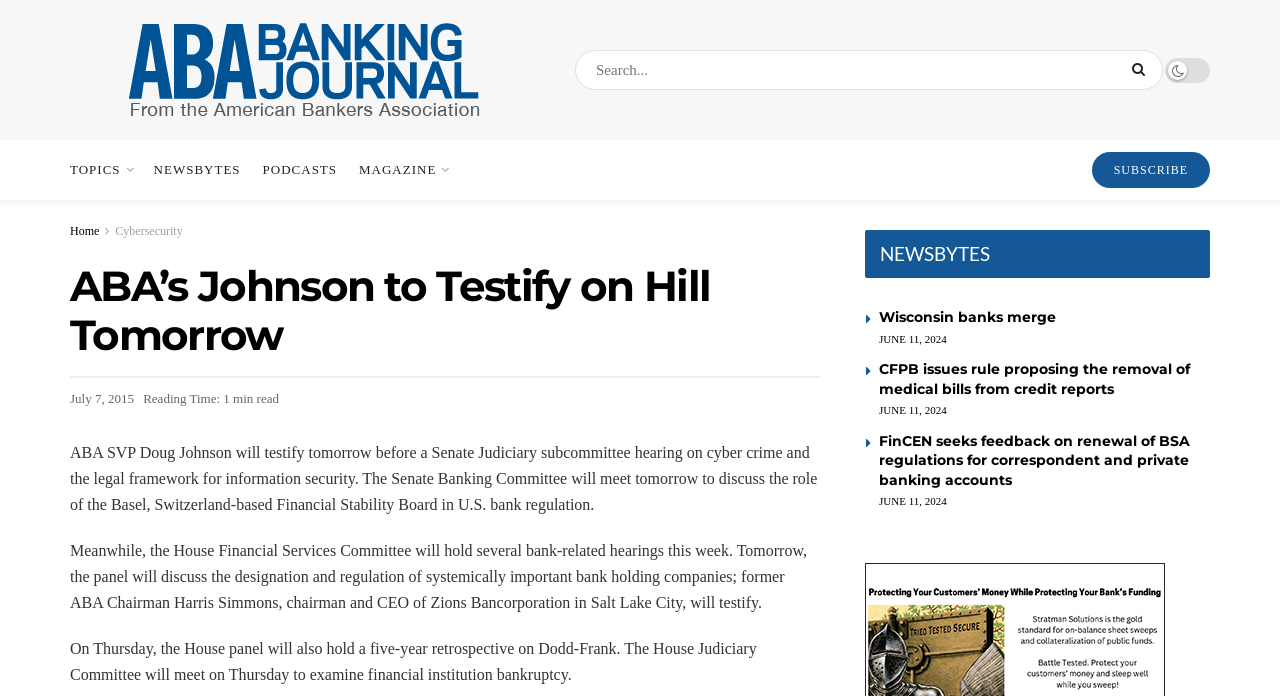Please find the bounding box coordinates of the element's region to be clicked to carry out this instruction: "Search for something".

[0.449, 0.072, 0.909, 0.129]